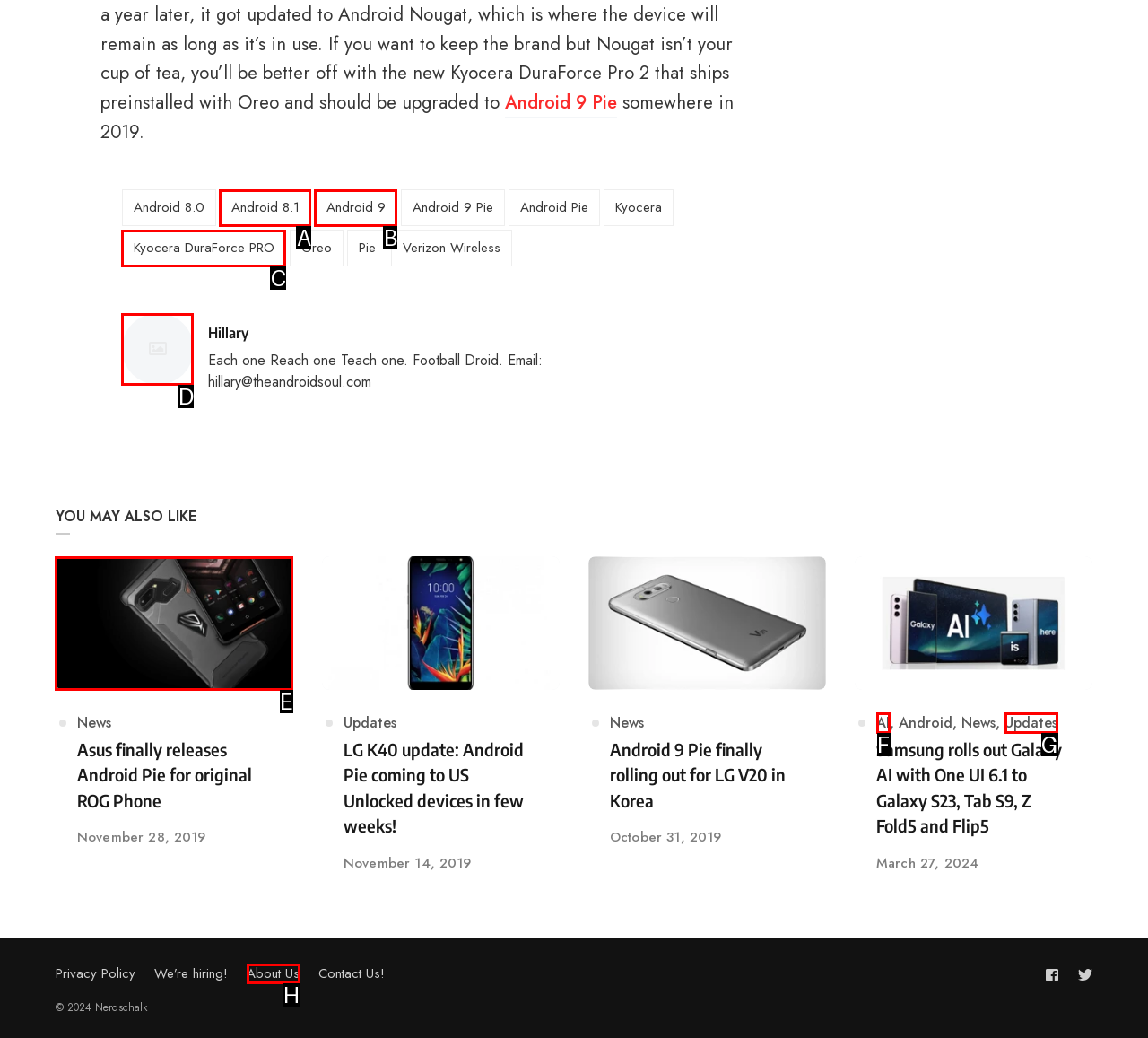Choose the UI element to click on to achieve this task: Read the article about Asus ROG Phone update. Reply with the letter representing the selected element.

E